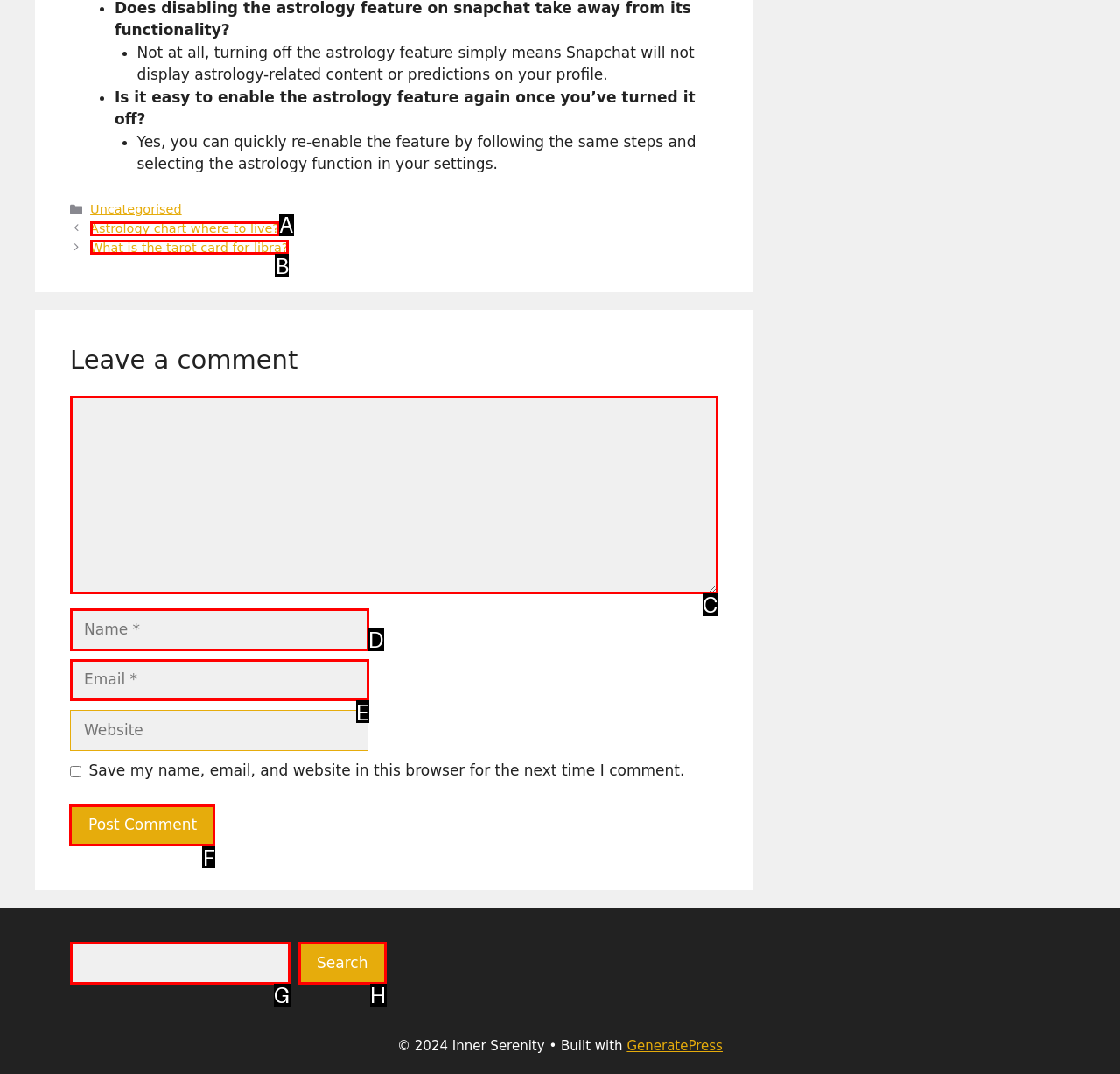Tell me which one HTML element you should click to complete the following task: Post a comment
Answer with the option's letter from the given choices directly.

F